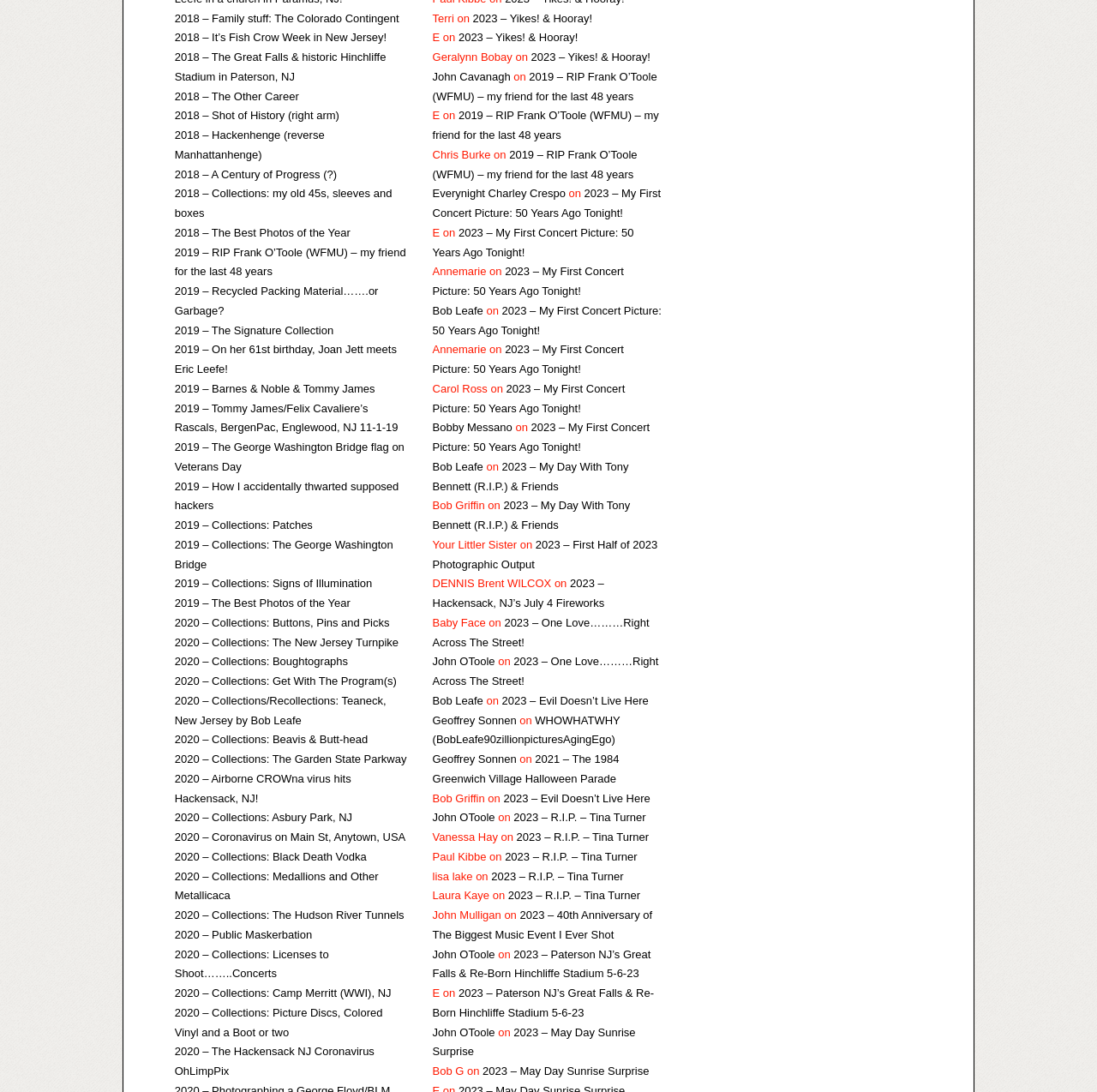Find the bounding box coordinates for the area that must be clicked to perform this action: "view 2023 – Yikes! & Hooray!".

[0.431, 0.011, 0.54, 0.022]